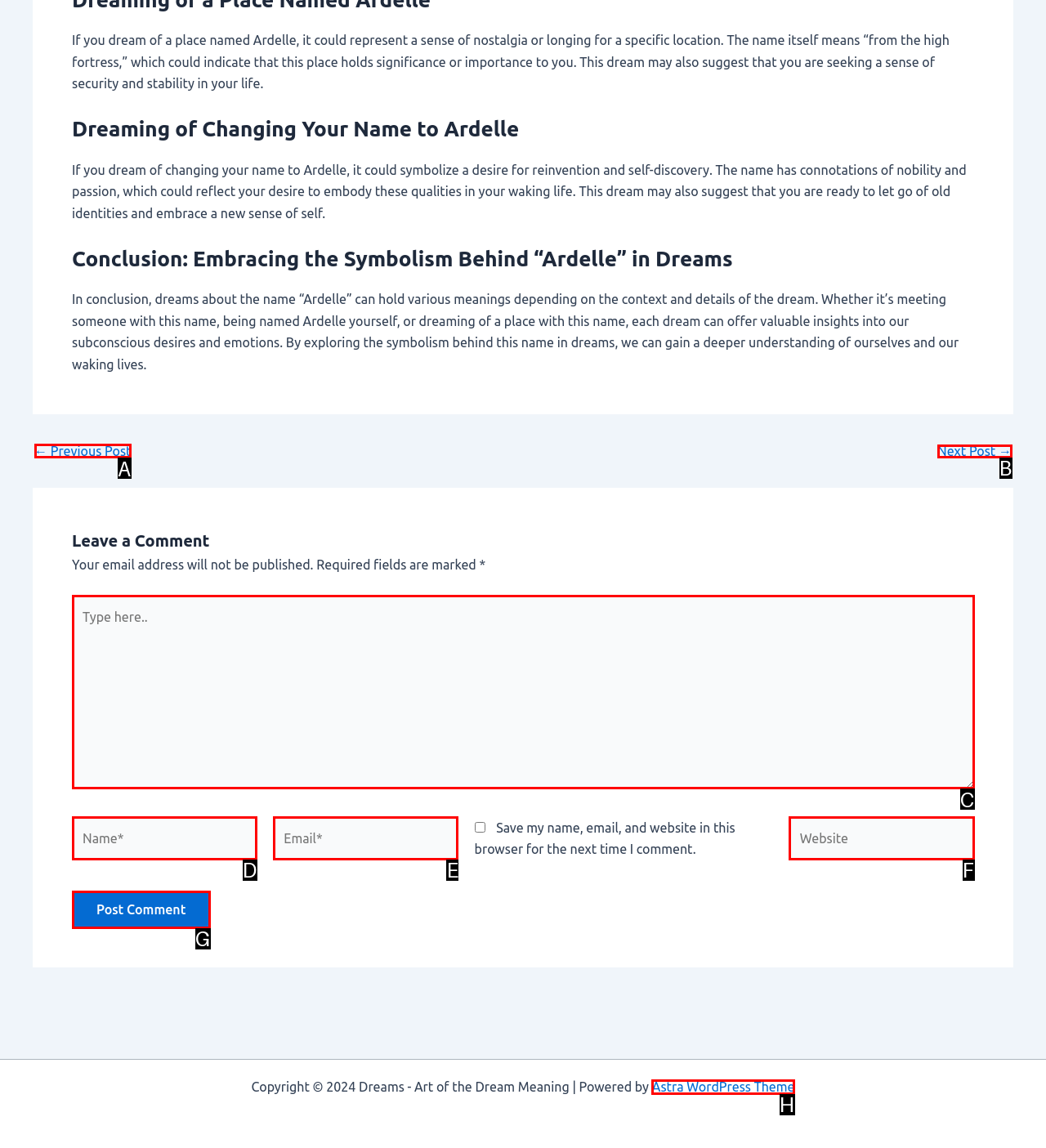Select the appropriate HTML element that needs to be clicked to execute the following task: Click the '← Previous Post' link. Respond with the letter of the option.

A